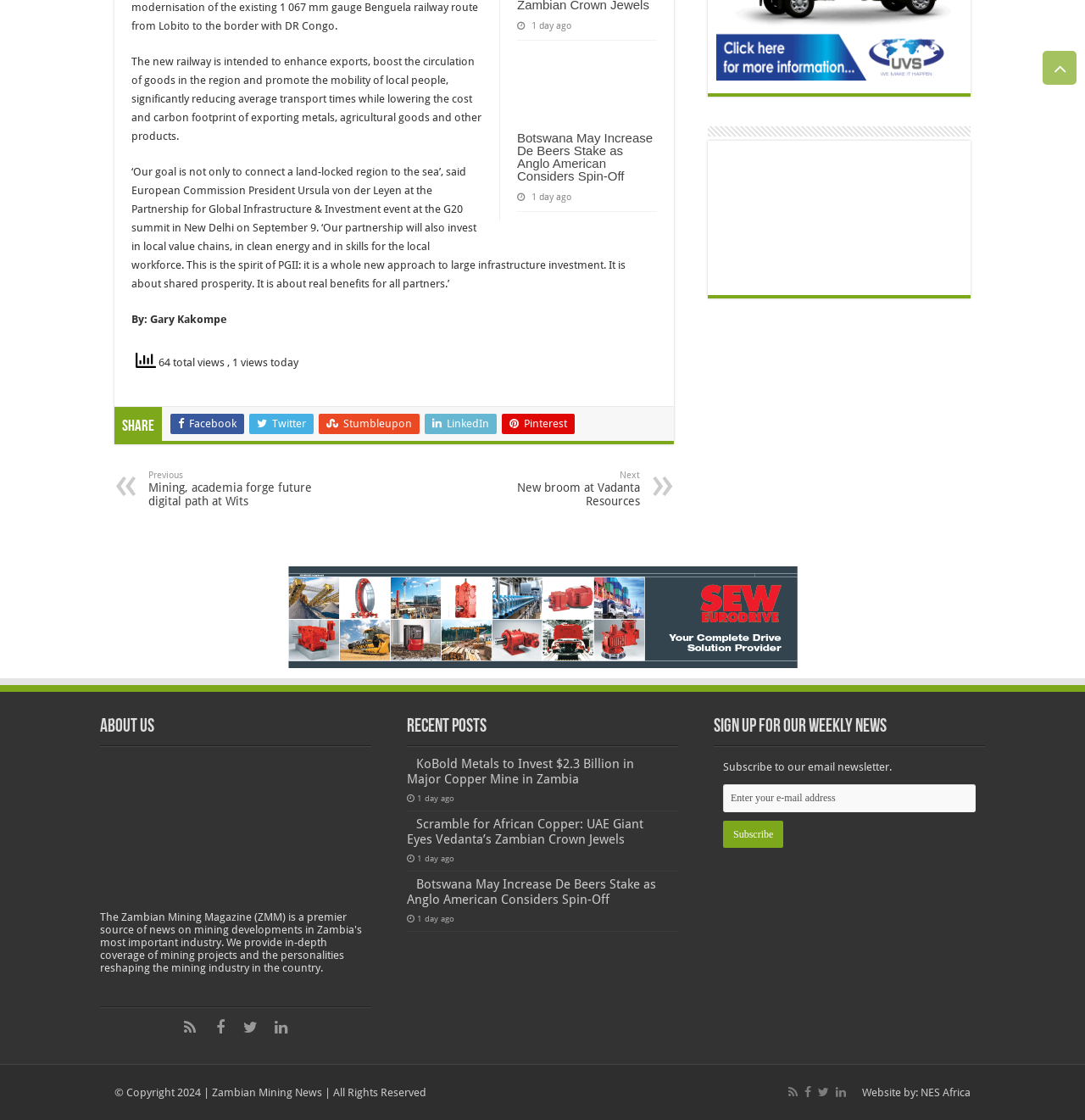Identify the bounding box coordinates of the part that should be clicked to carry out this instruction: "Subscribe to the newsletter".

[0.666, 0.733, 0.722, 0.757]